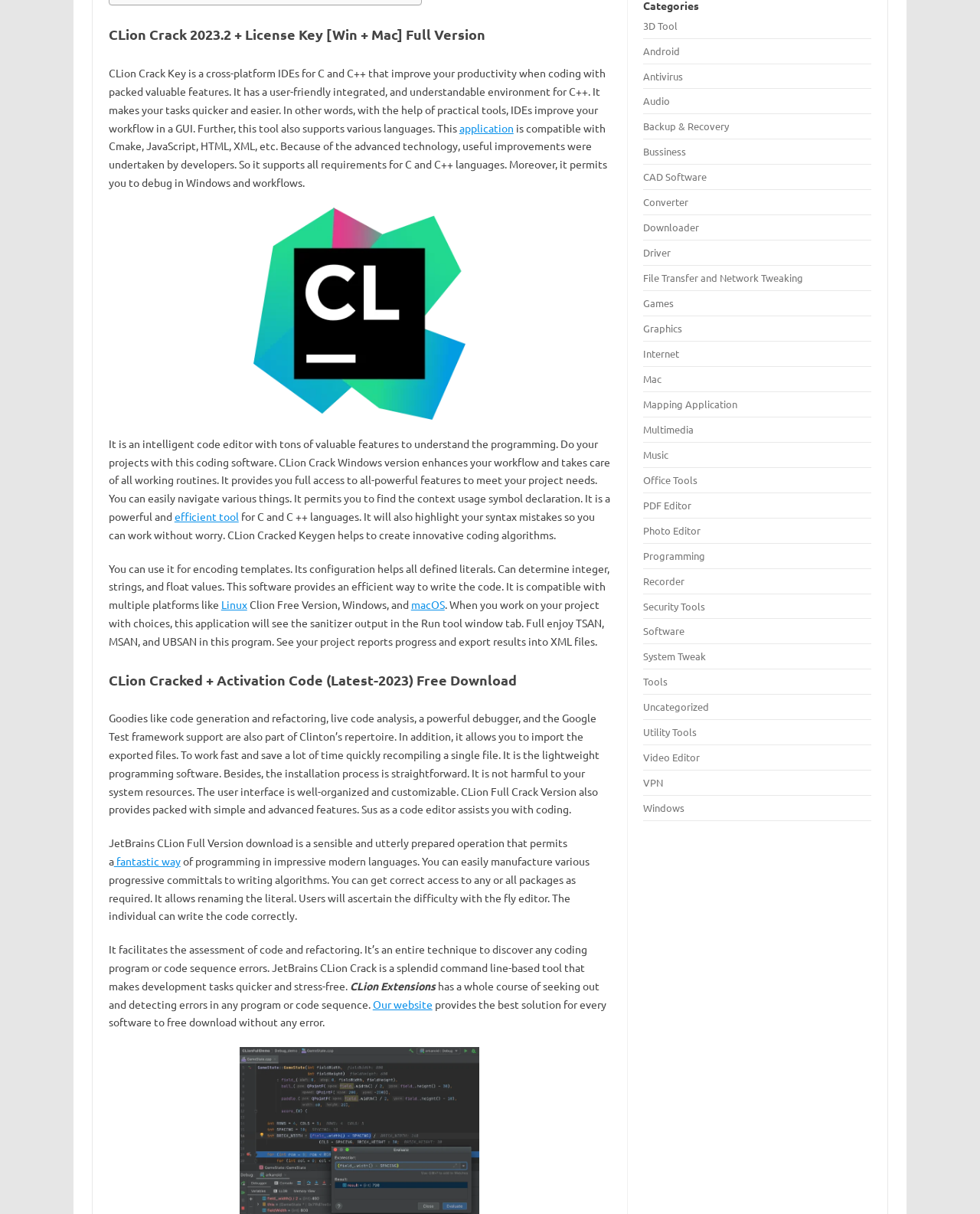Identify the bounding box for the UI element described as: "Utility Tools". The coordinates should be four float numbers between 0 and 1, i.e., [left, top, right, bottom].

[0.657, 0.598, 0.711, 0.608]